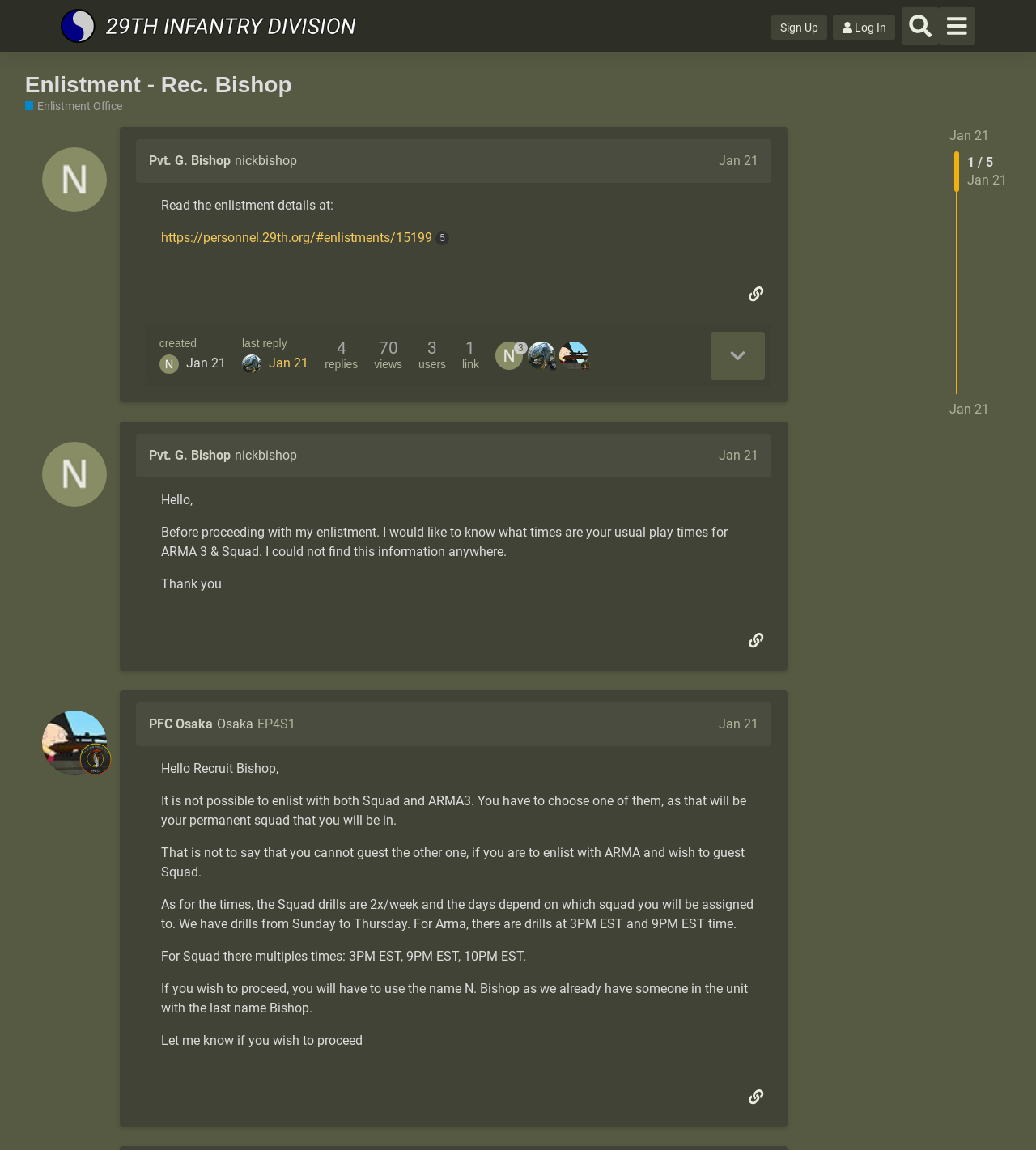Using the provided element description: "3", determine the bounding box coordinates of the corresponding UI element in the screenshot.

[0.478, 0.297, 0.509, 0.321]